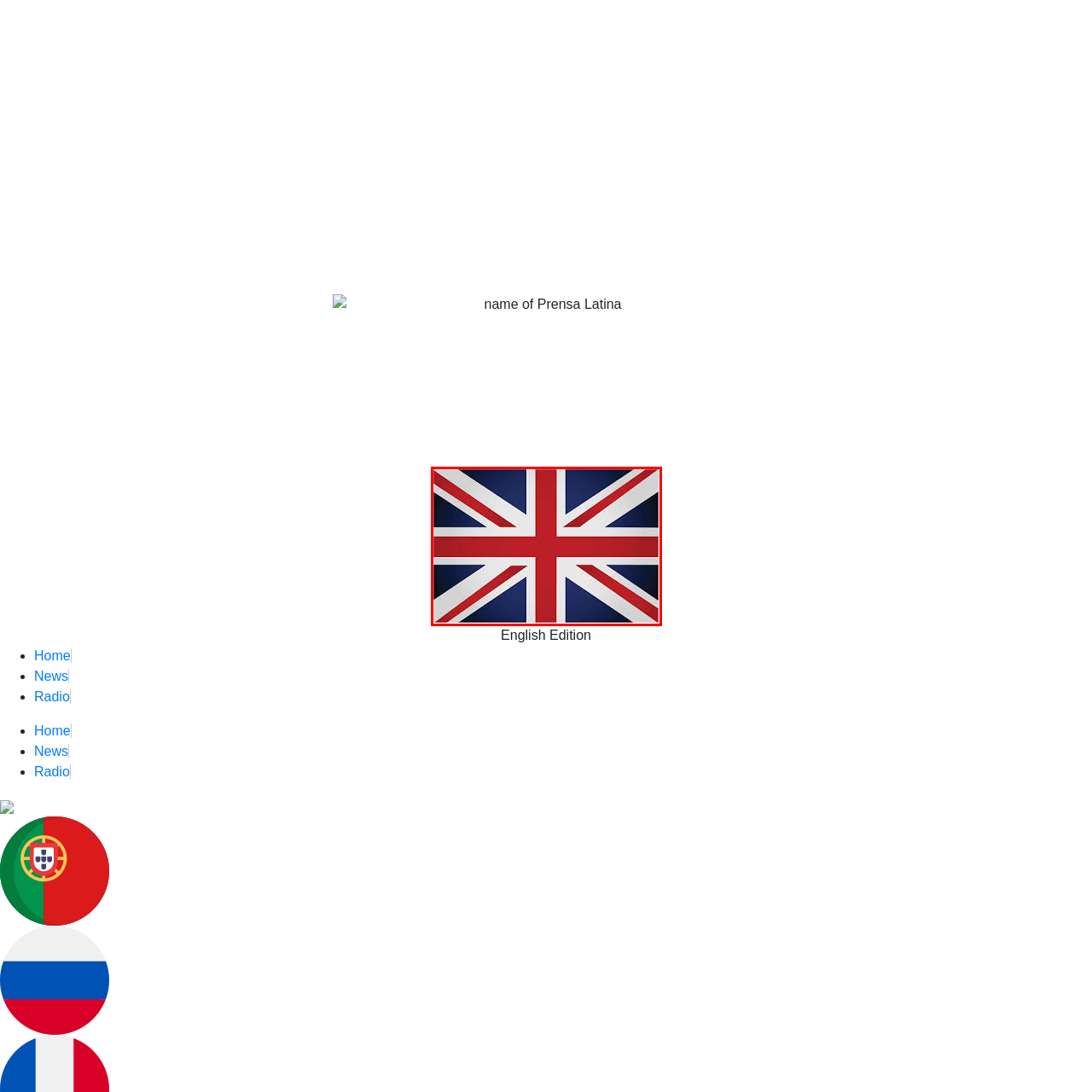What does the Union Jack symbolize?
Check the image inside the red boundary and answer the question using a single word or brief phrase.

Unity of England, Scotland, and Ireland